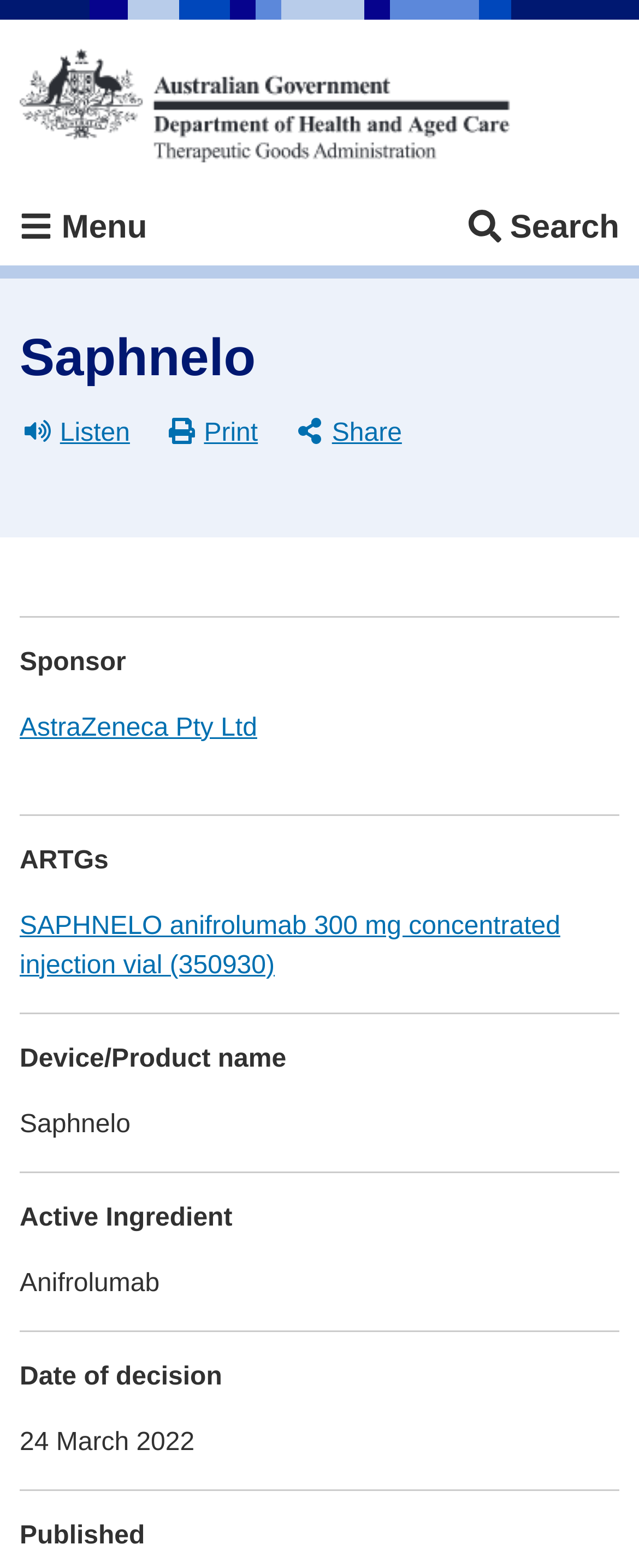Find the bounding box coordinates for the area that must be clicked to perform this action: "Click the Search button".

[0.733, 0.118, 0.969, 0.169]